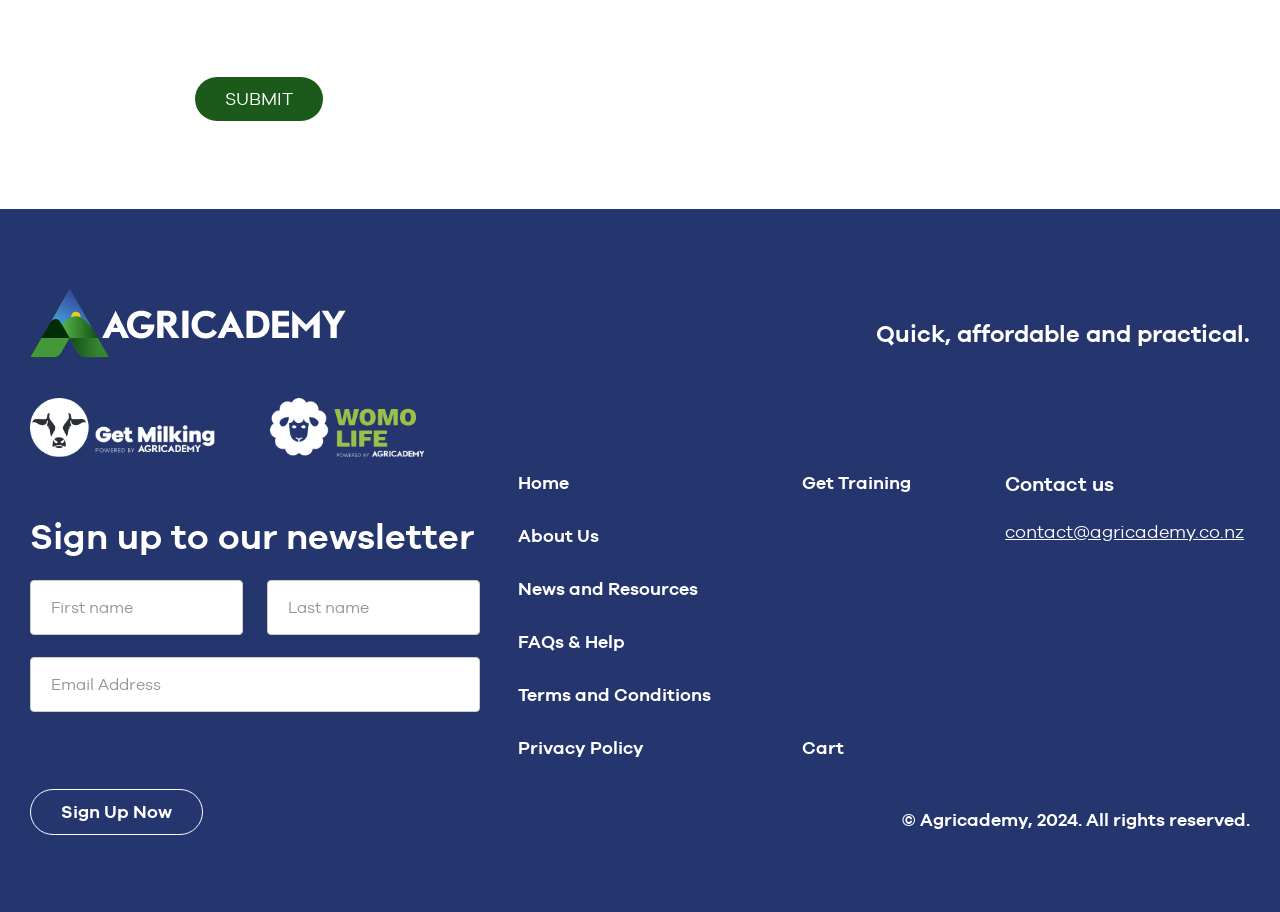How many links are available in the footer section?
Answer with a single word or phrase, using the screenshot for reference.

9